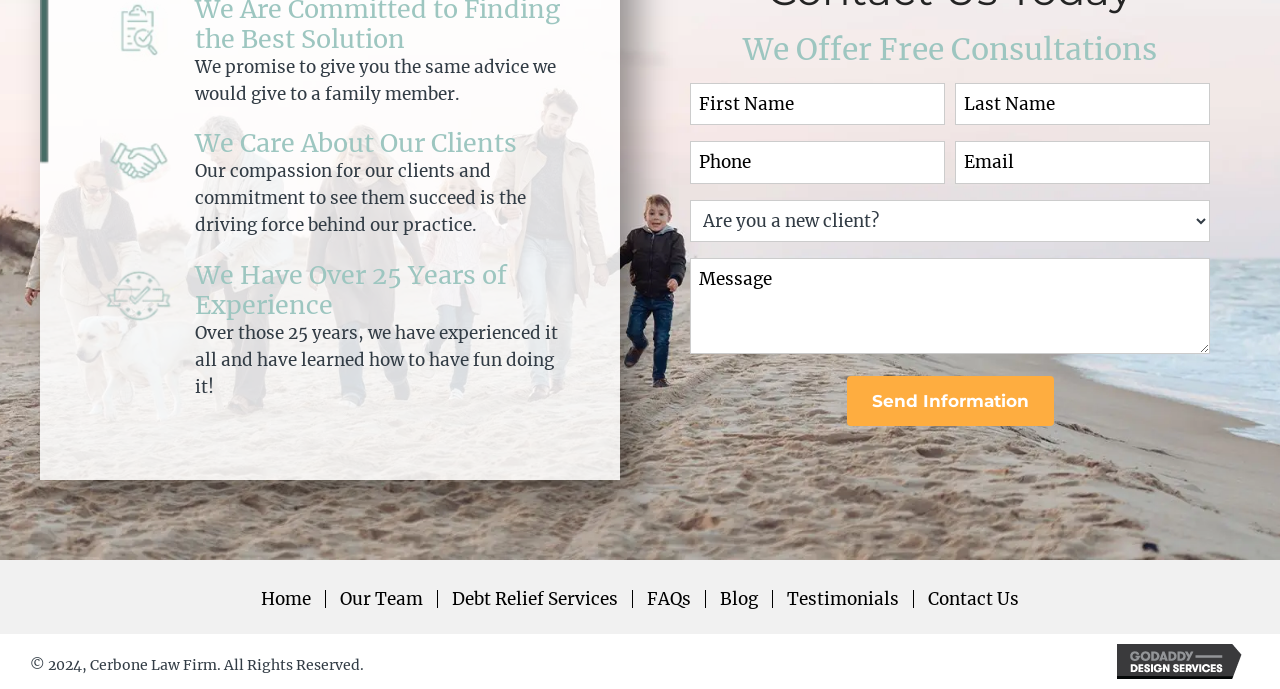Please provide a brief answer to the following inquiry using a single word or phrase:
What is the purpose of the textboxes?

Free Consultations